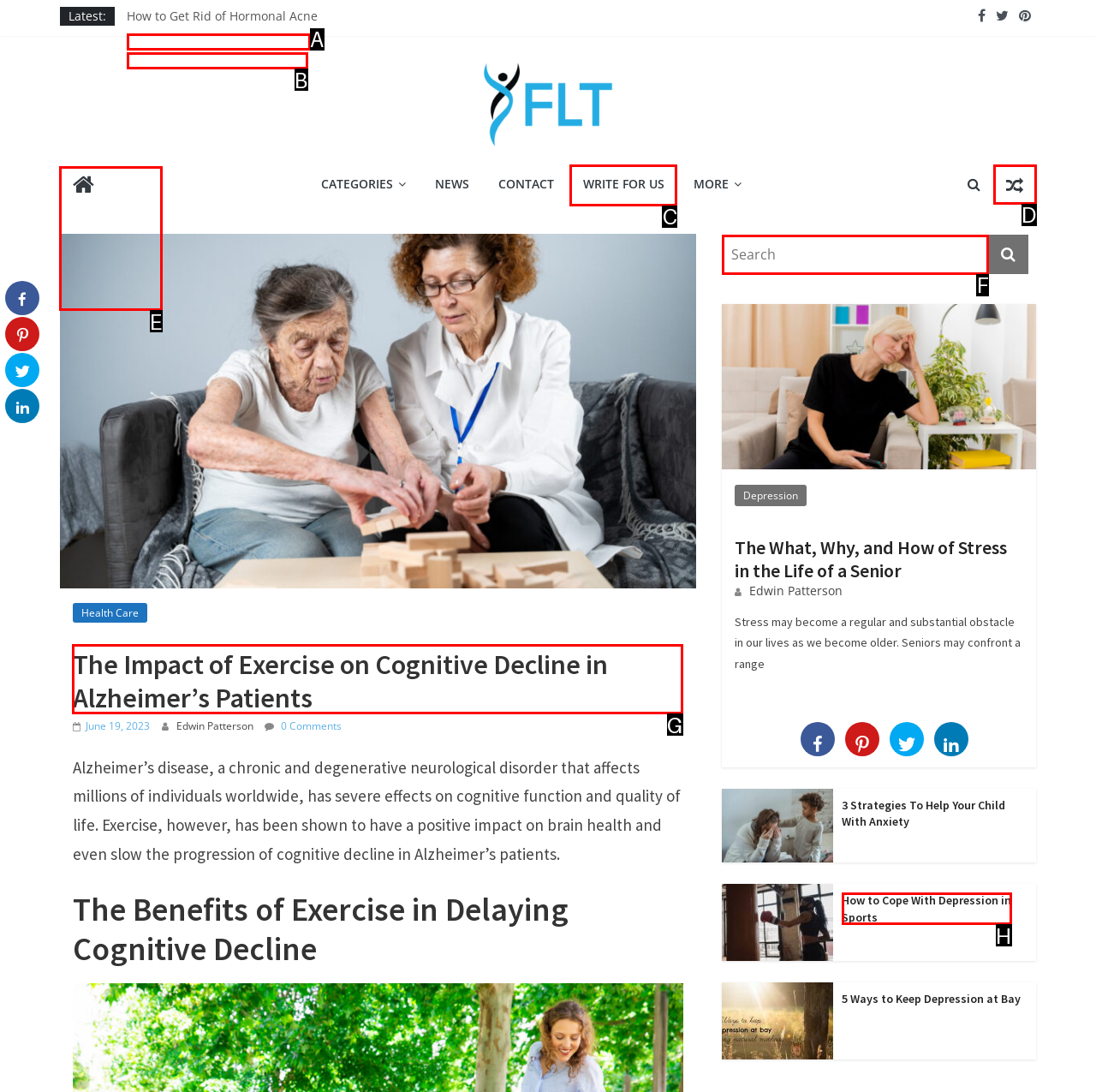Identify the correct UI element to click for the following task: Read the article 'The Impact of Exercise on Cognitive Decline in Alzheimer’s Patients' Choose the option's letter based on the given choices.

G